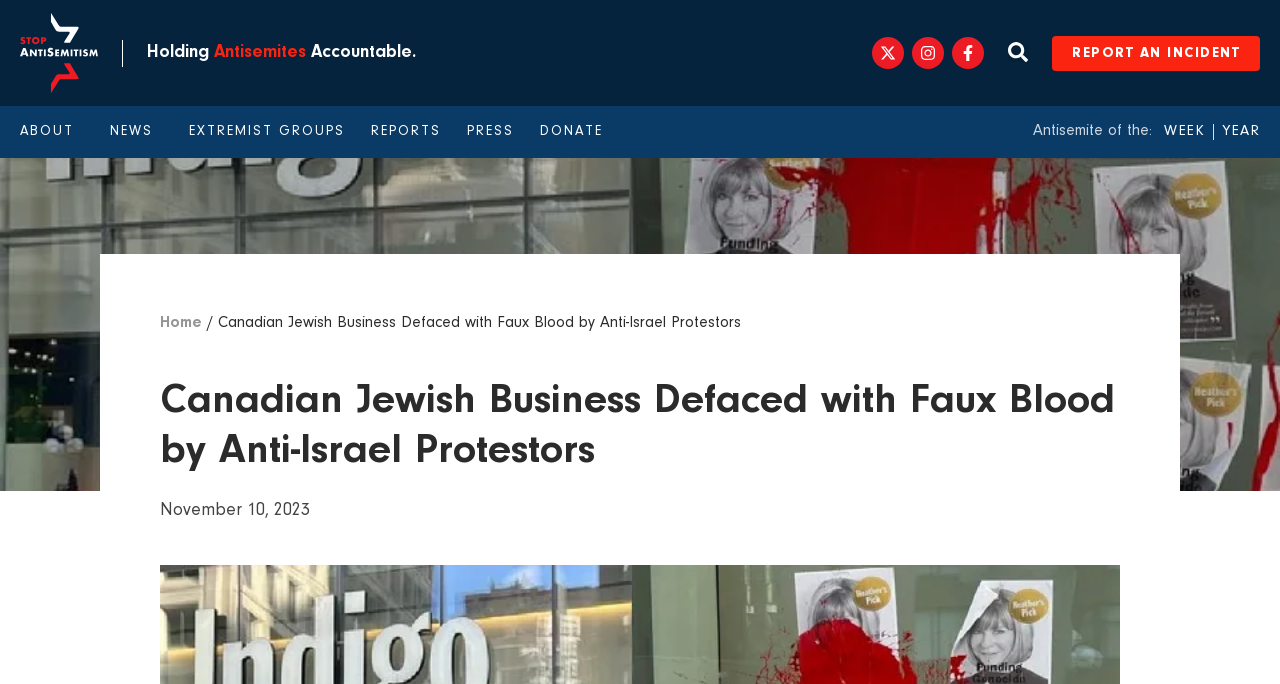Please identify the bounding box coordinates of the clickable area that will allow you to execute the instruction: "Visit the ABOUT page".

[0.016, 0.183, 0.066, 0.203]